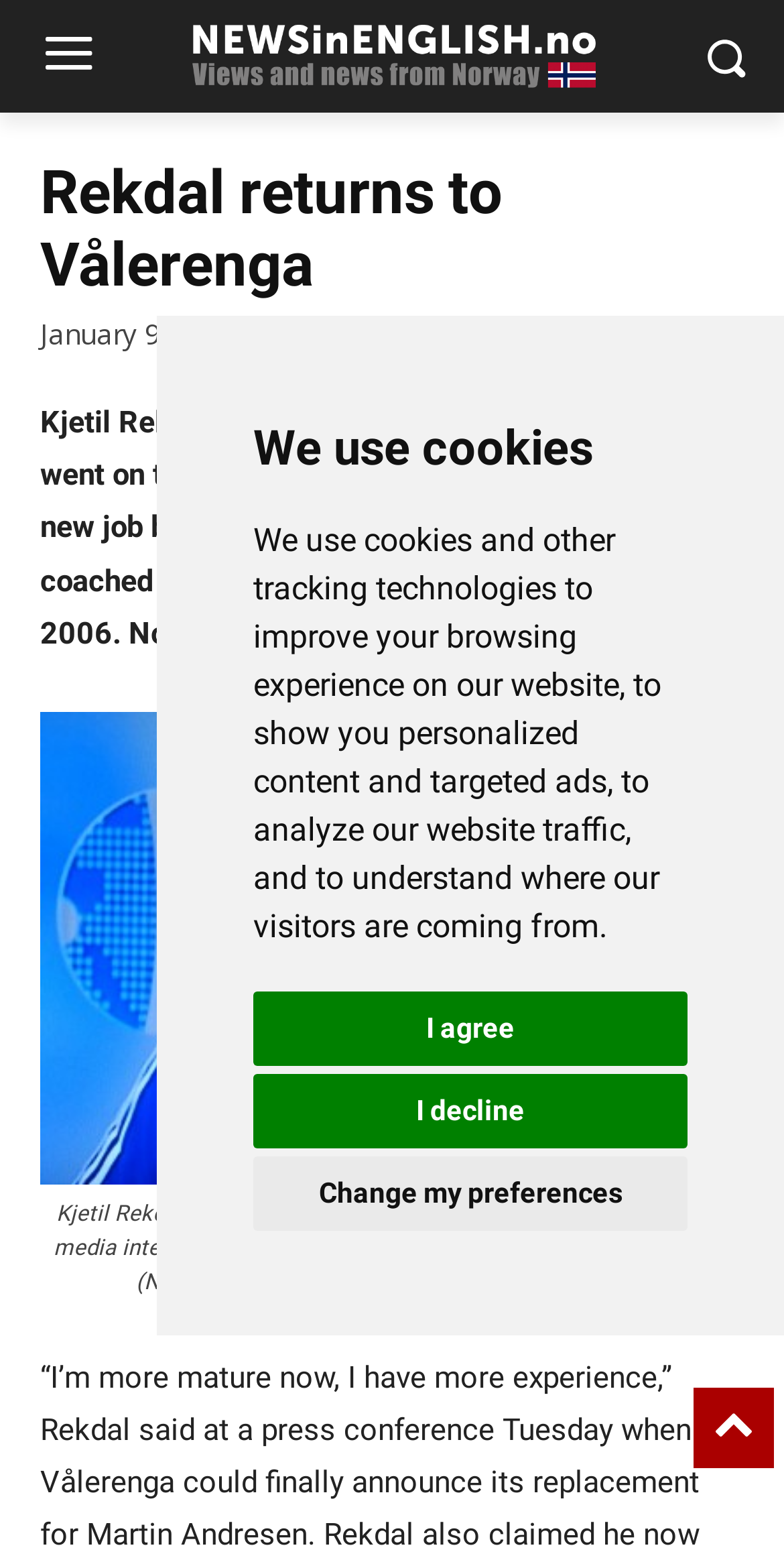Utilize the details in the image to thoroughly answer the following question: What is the name of the Oslo club mentioned in the article?

The article mentions Vålerenga as the Oslo club where Kjetil Rekdal coached for several years before leaving in 2006 and has now returned to.